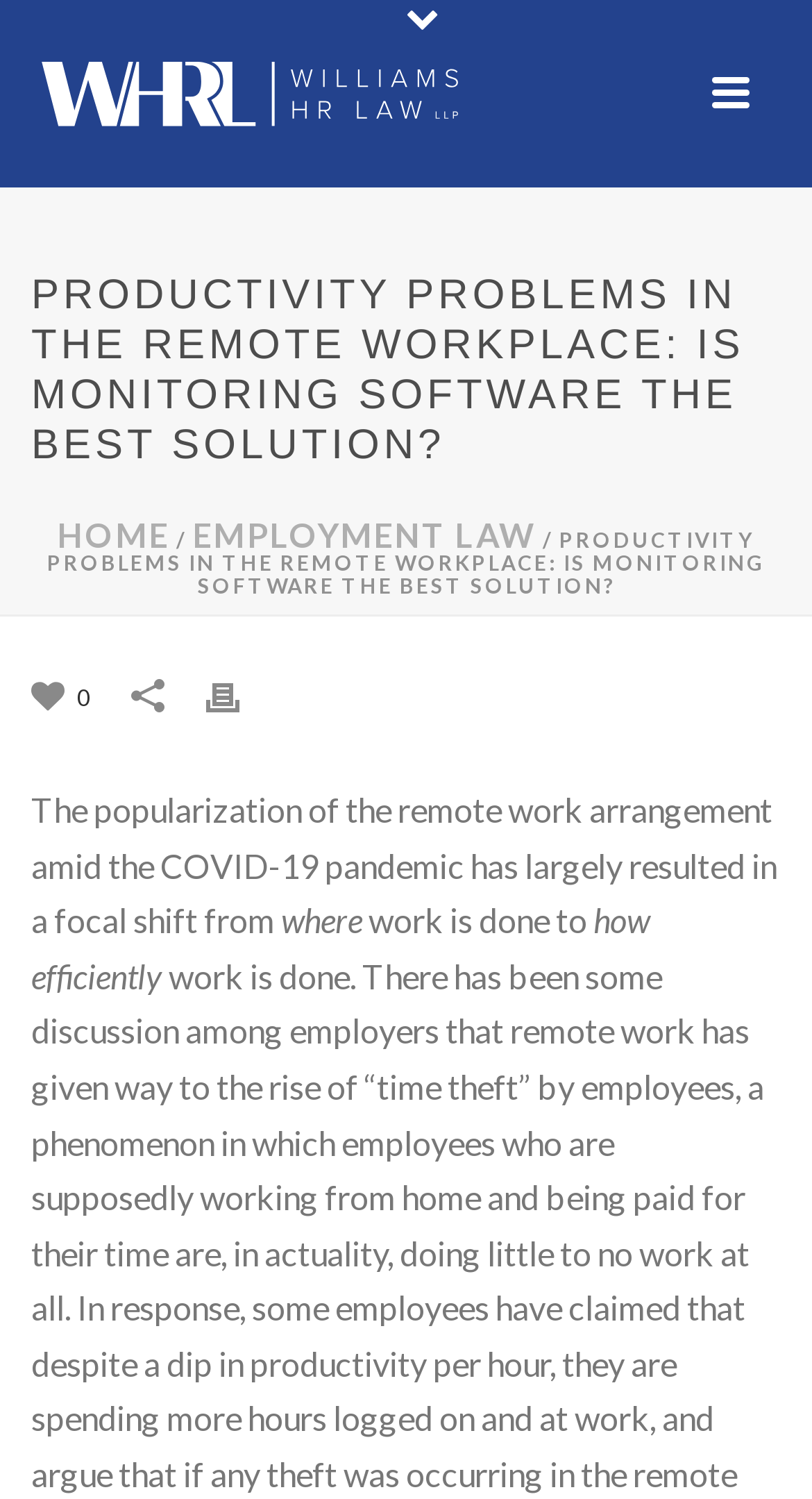Given the element description, predict the bounding box coordinates in the format (top-left x, top-left y, bottom-right x, bottom-right y), using floating point numbers between 0 and 1: parent_node: 0 title="Print"

[0.254, 0.446, 0.346, 0.478]